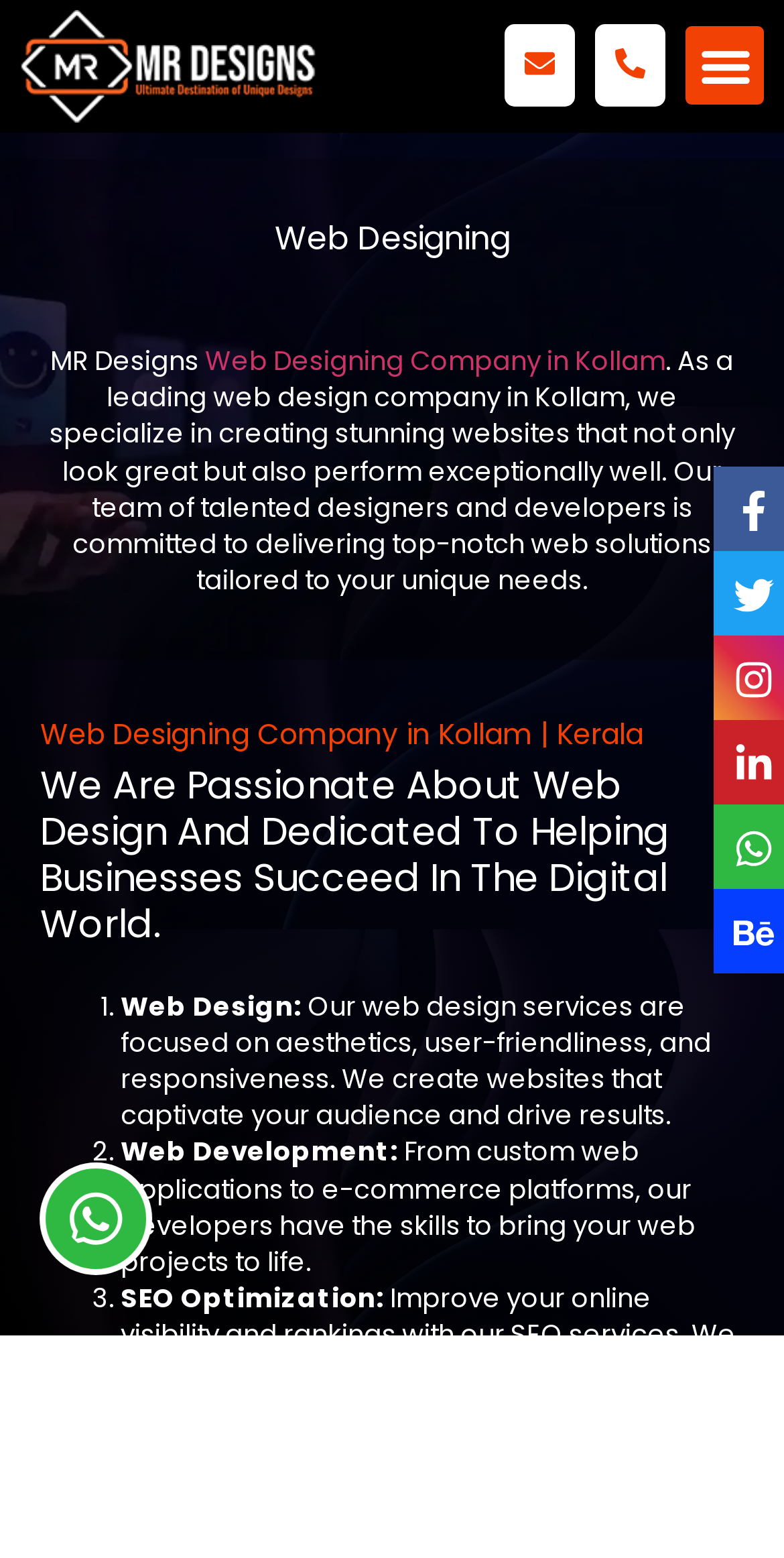Locate the UI element that matches the description Menu in the webpage screenshot. Return the bounding box coordinates in the format (top-left x, top-left y, bottom-right x, bottom-right y), with values ranging from 0 to 1.

[0.874, 0.017, 0.974, 0.067]